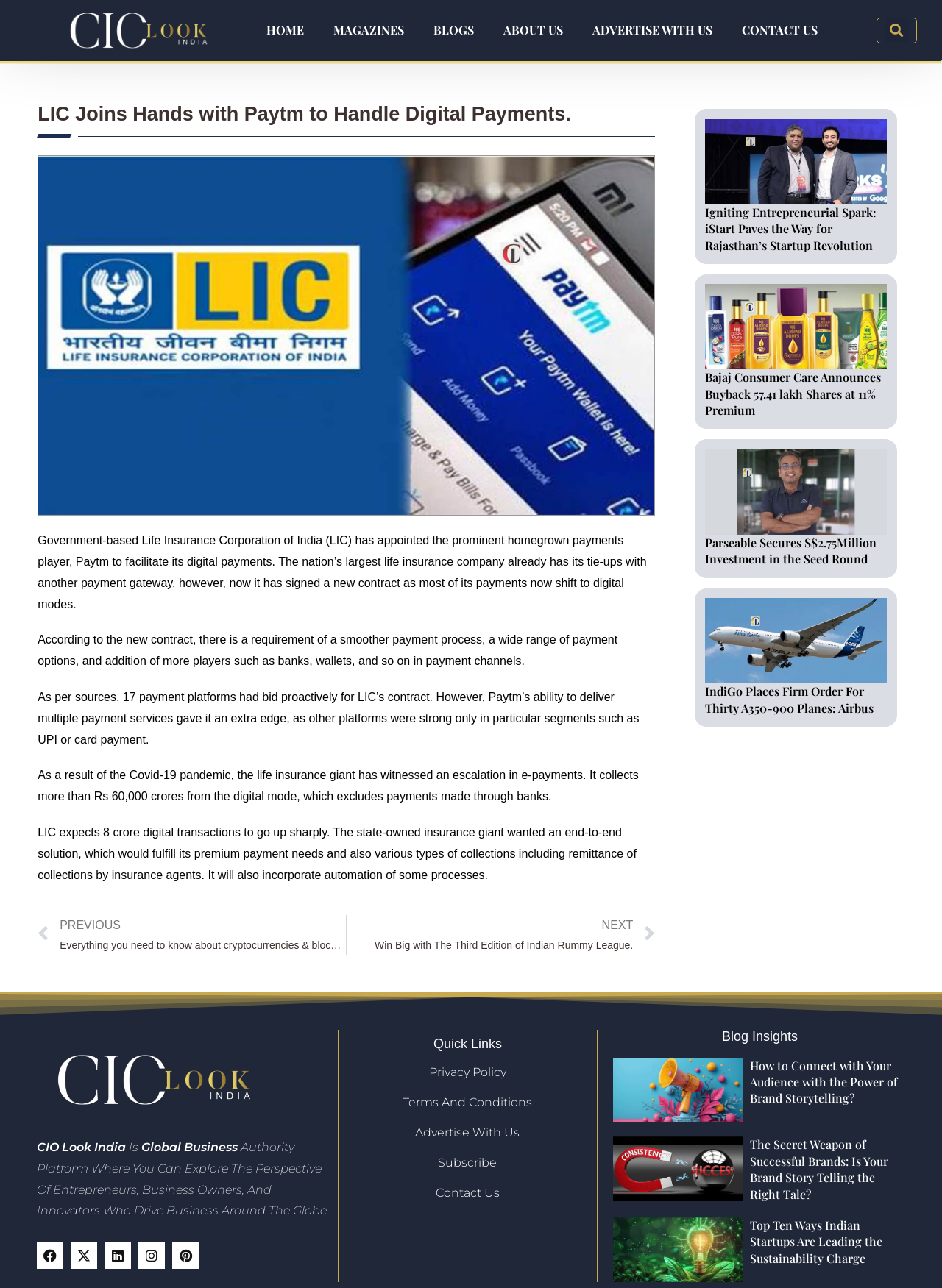What is the name of the insurance company mentioned?
Using the picture, provide a one-word or short phrase answer.

LIC